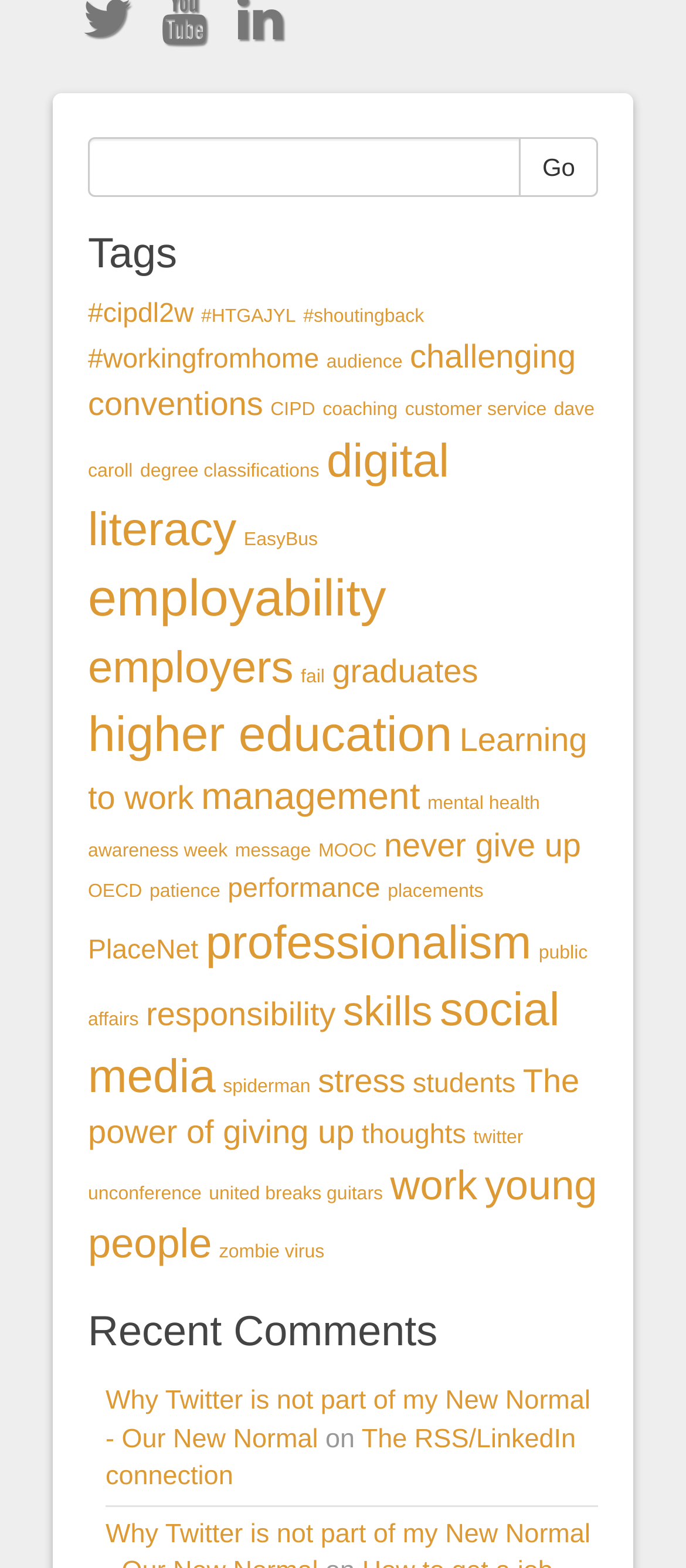Kindly respond to the following question with a single word or a brief phrase: 
What is the topic of the first recent comment?

Twitter